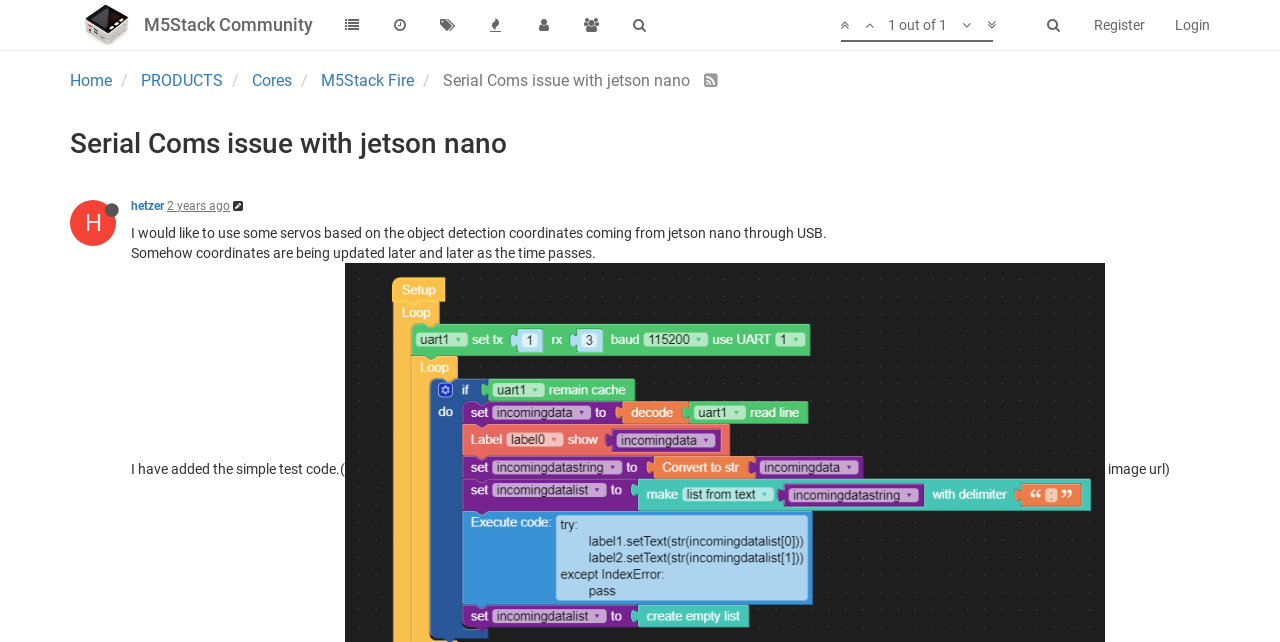Please provide the bounding box coordinates for the UI element as described: "parent_node: 1 out of 1". The coordinates must be four floats between 0 and 1, represented as [left, top, right, bottom].

[0.746, 0.0, 0.763, 0.078]